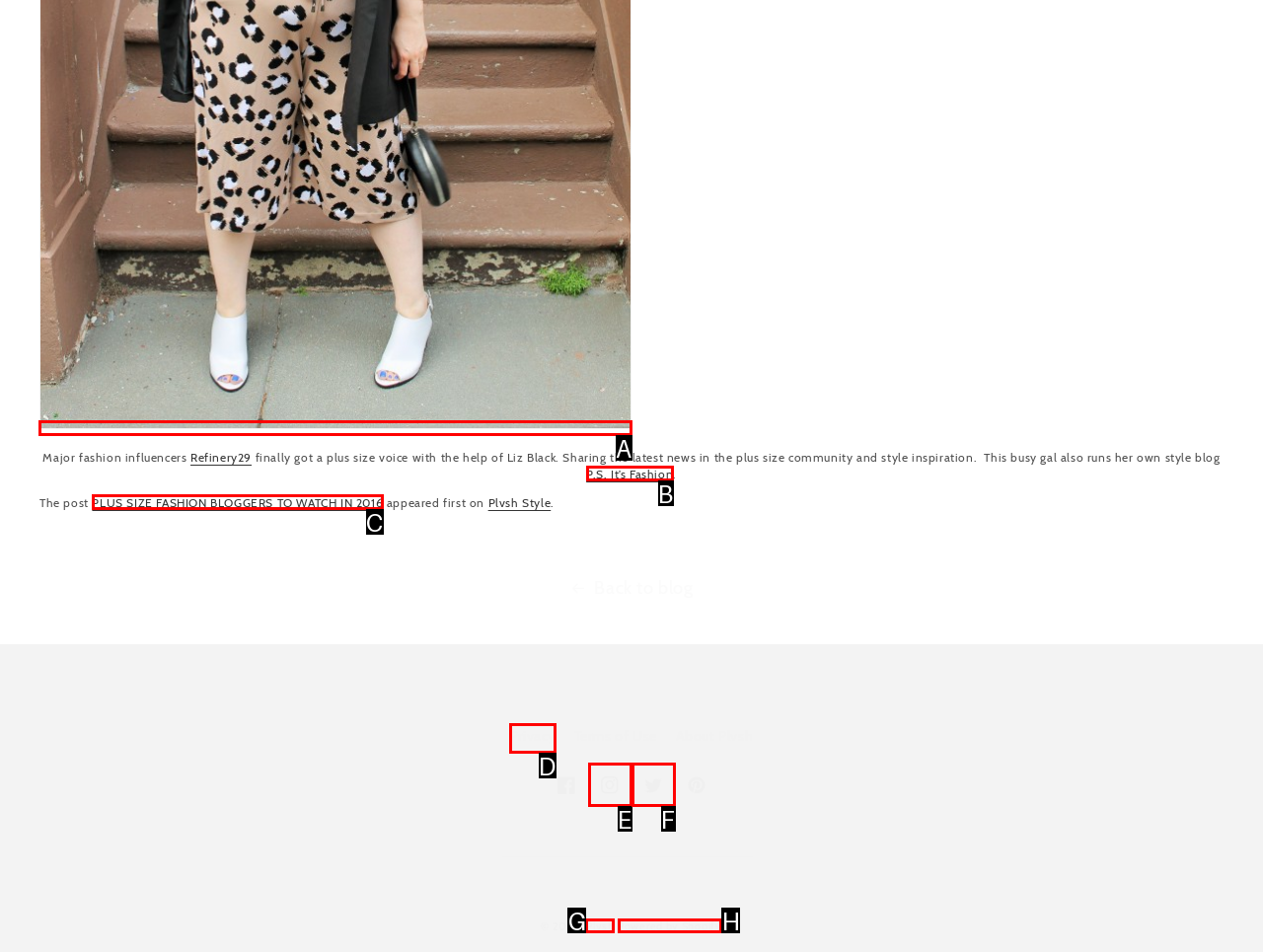Determine the letter of the UI element I should click on to complete the task: Check the date of the post from the provided choices in the screenshot.

None